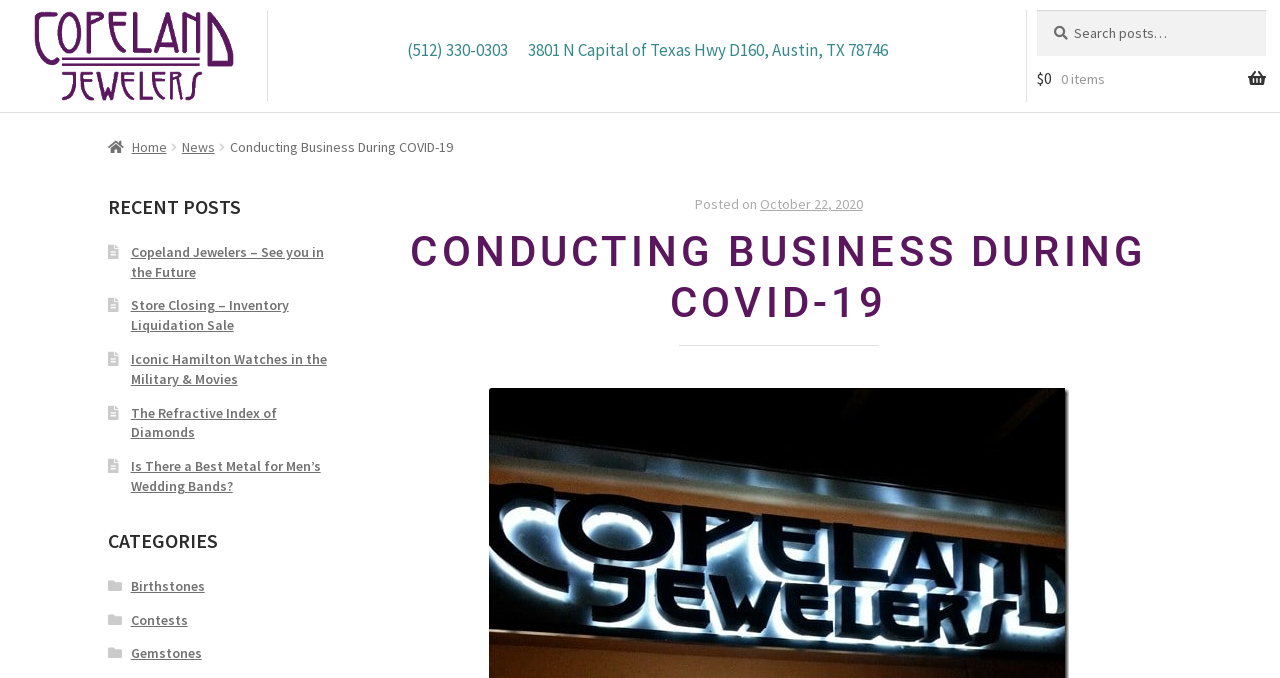Find the bounding box coordinates of the UI element according to this description: "$0 0 items".

[0.81, 0.083, 0.989, 0.15]